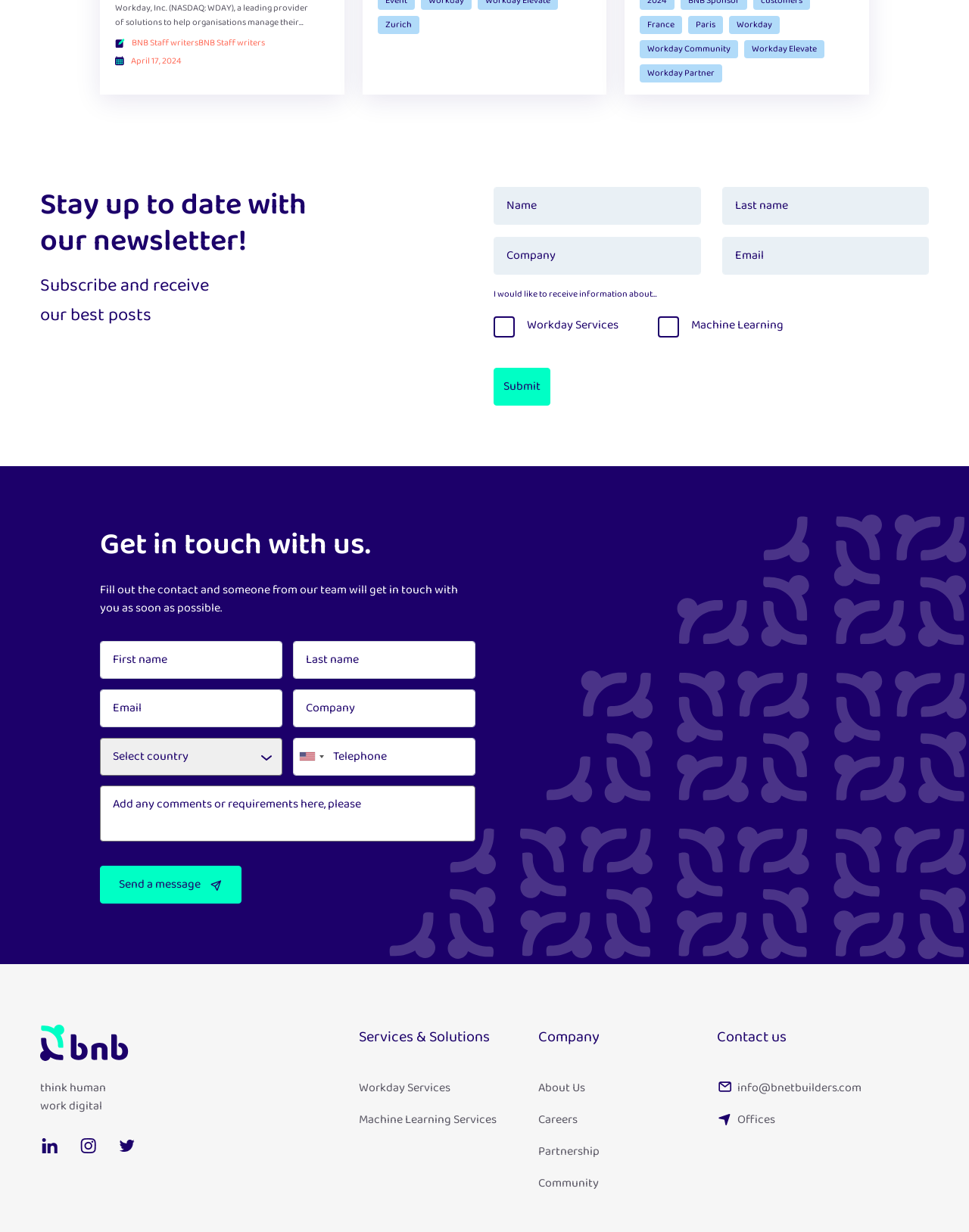What is the required information to subscribe to the newsletter?
Answer the question based on the image using a single word or a brief phrase.

Name, Last name, Company, Email